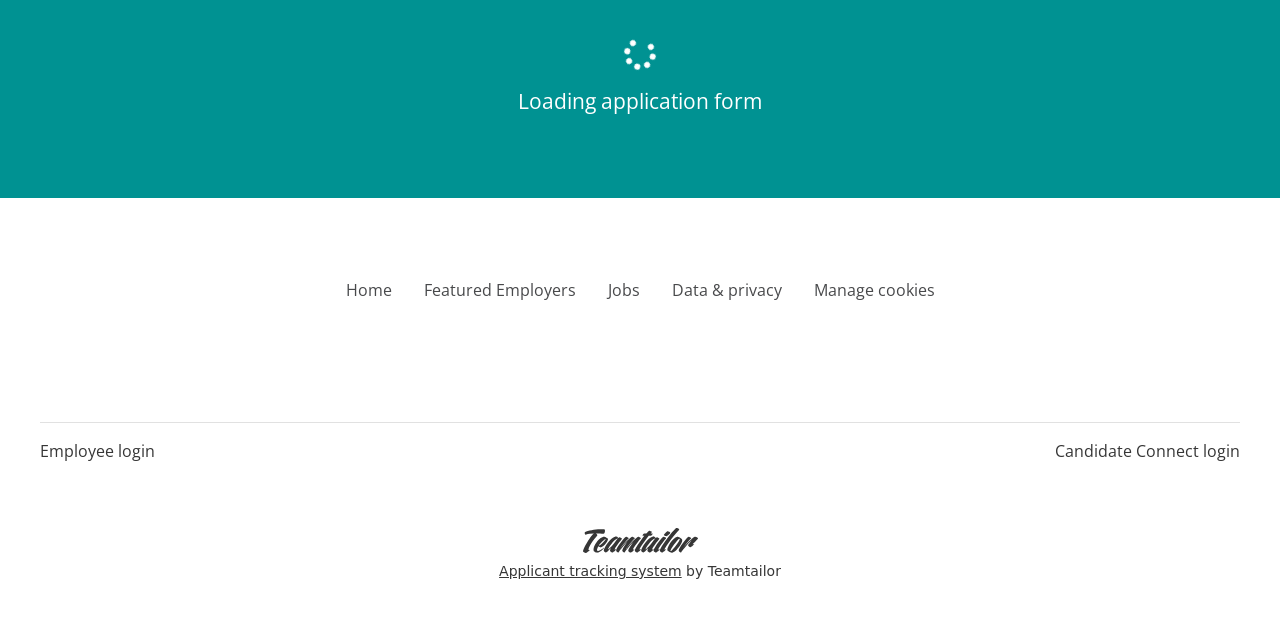Pinpoint the bounding box coordinates of the area that must be clicked to complete this instruction: "go to home page".

[0.257, 0.44, 0.318, 0.479]